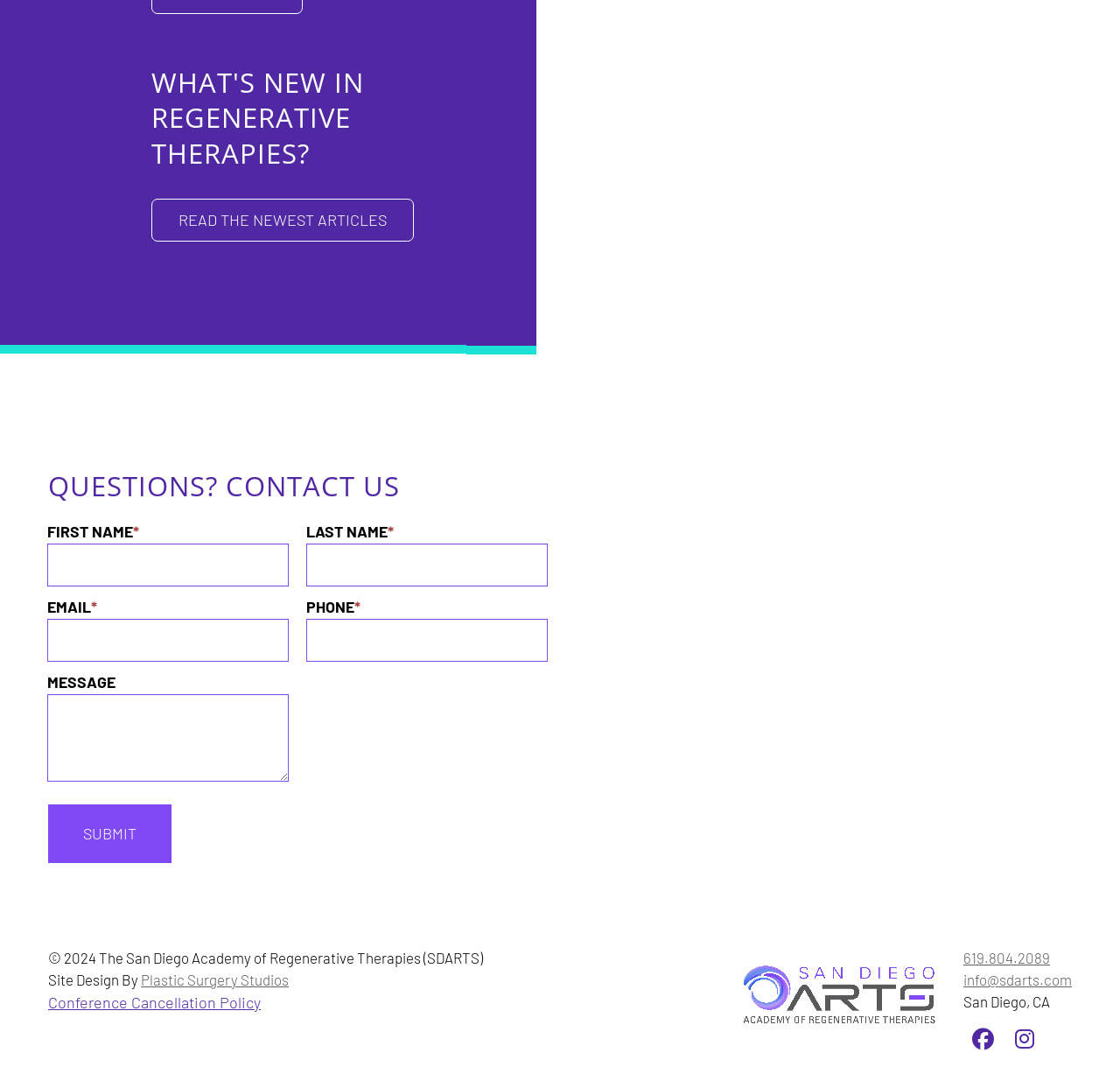Please determine the bounding box coordinates of the area that needs to be clicked to complete this task: 'Click the 'SUBMIT' button'. The coordinates must be four float numbers between 0 and 1, formatted as [left, top, right, bottom].

[0.043, 0.744, 0.153, 0.798]